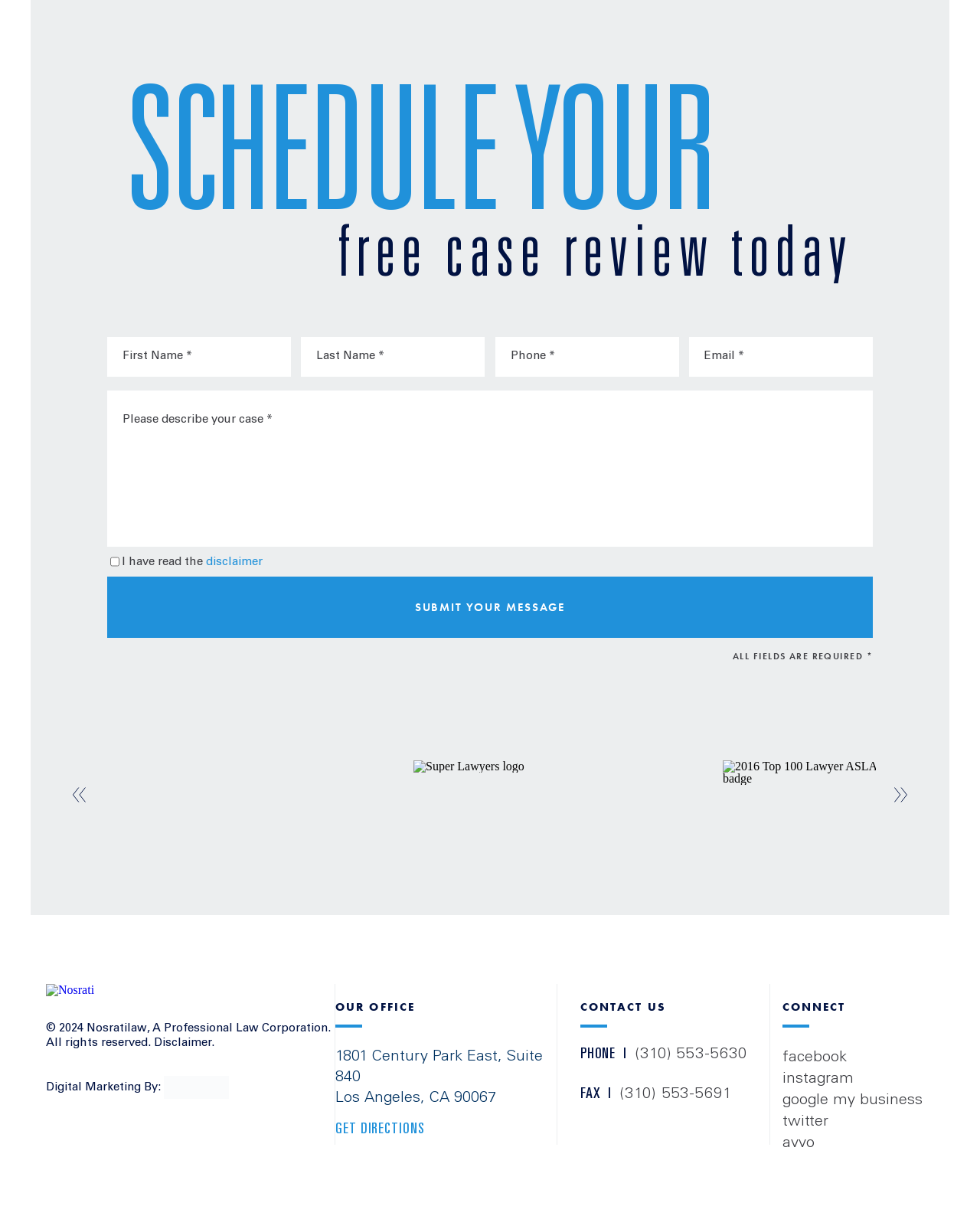Please find the bounding box coordinates of the clickable region needed to complete the following instruction: "Enter your name". The bounding box coordinates must consist of four float numbers between 0 and 1, i.e., [left, top, right, bottom].

[0.109, 0.274, 0.297, 0.307]